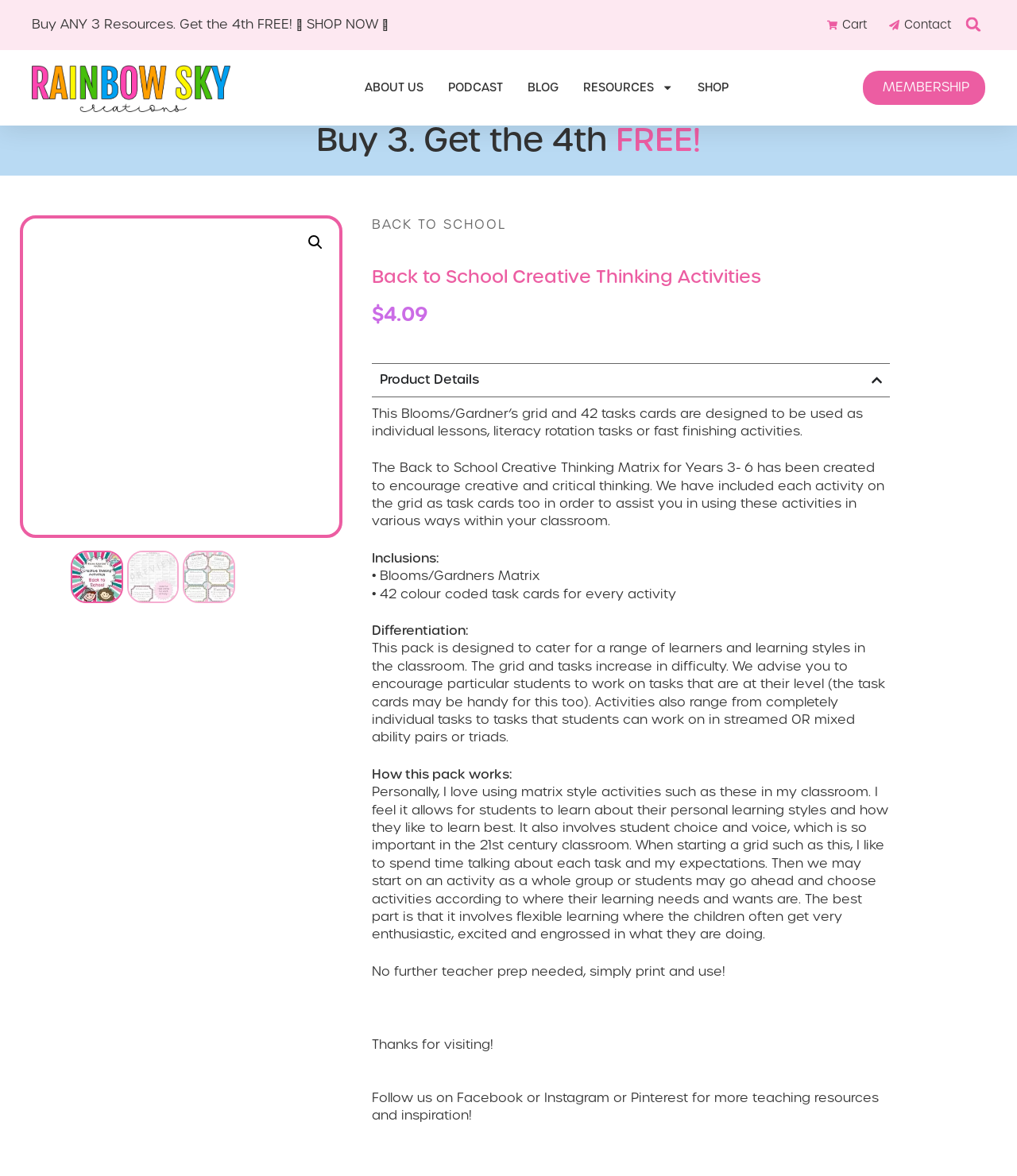Bounding box coordinates are specified in the format (top-left x, top-left y, bottom-right x, bottom-right y). All values are floating point numbers bounded between 0 and 1. Please provide the bounding box coordinate of the region this sentence describes: 🔍

[0.296, 0.194, 0.324, 0.218]